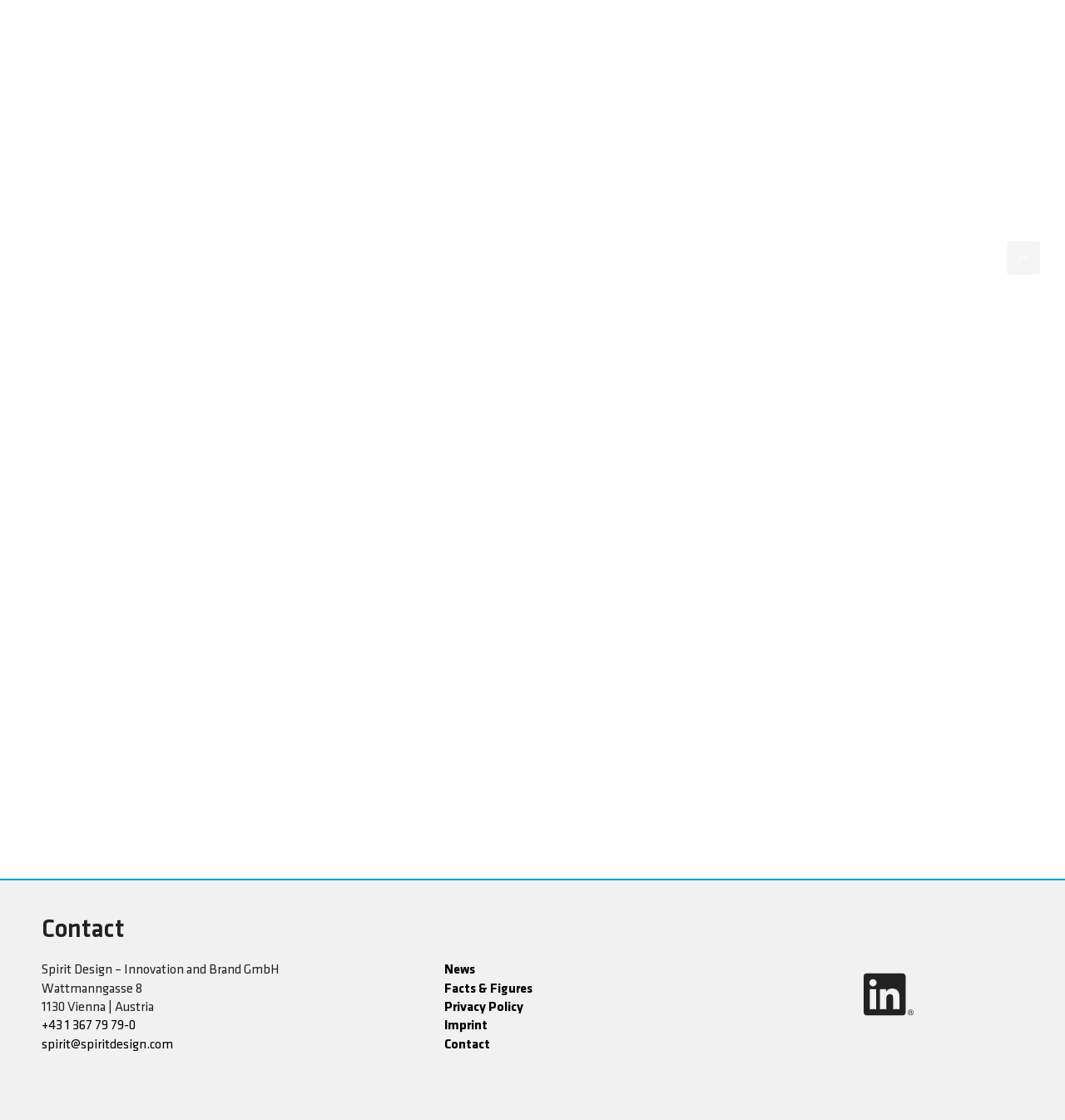Can you find the bounding box coordinates of the area I should click to execute the following instruction: "Click the link to the European investment project portal"?

[0.508, 0.248, 0.915, 0.282]